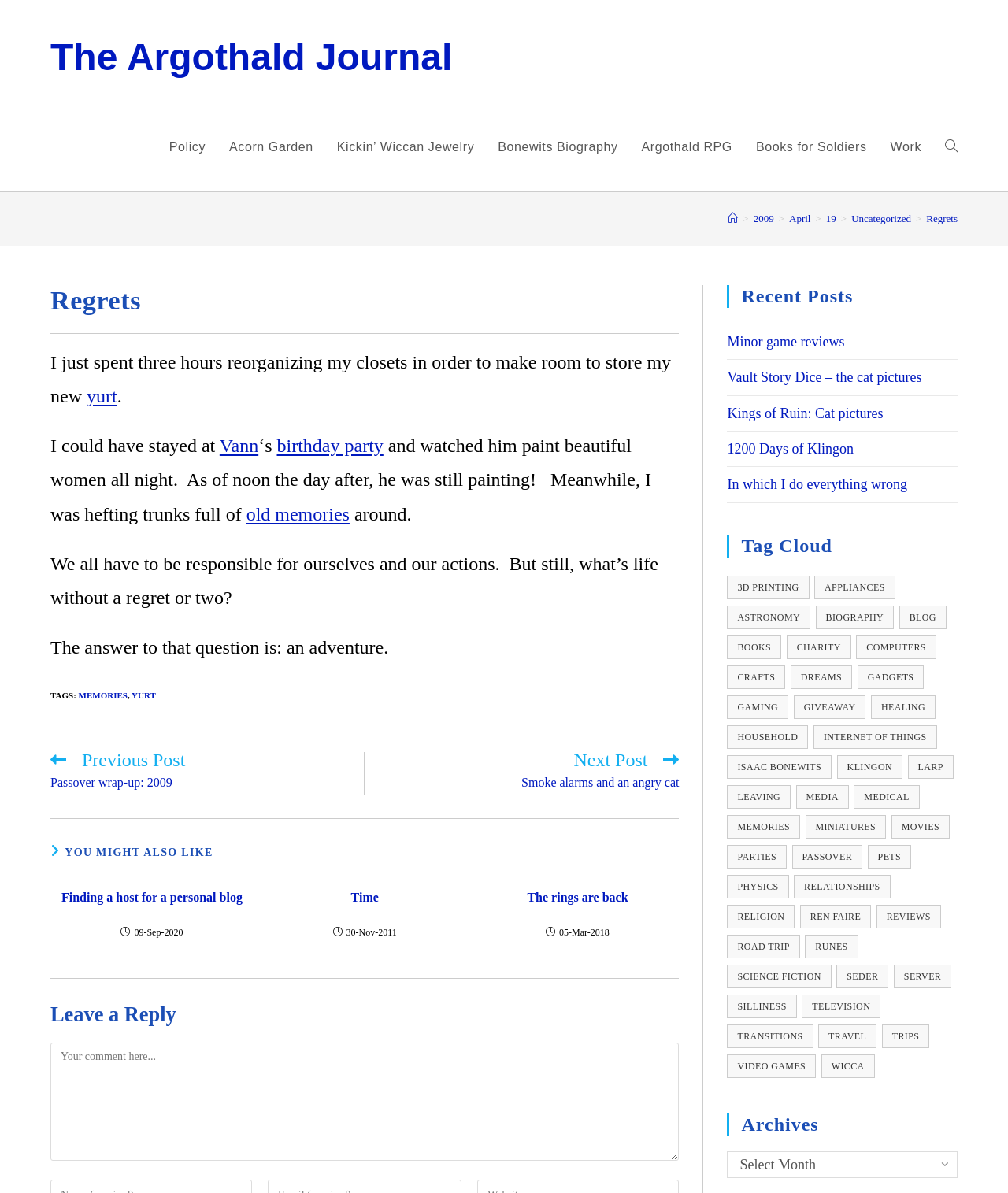Please pinpoint the bounding box coordinates for the region I should click to adhere to this instruction: "View the 'Recent Posts'".

[0.721, 0.239, 0.95, 0.258]